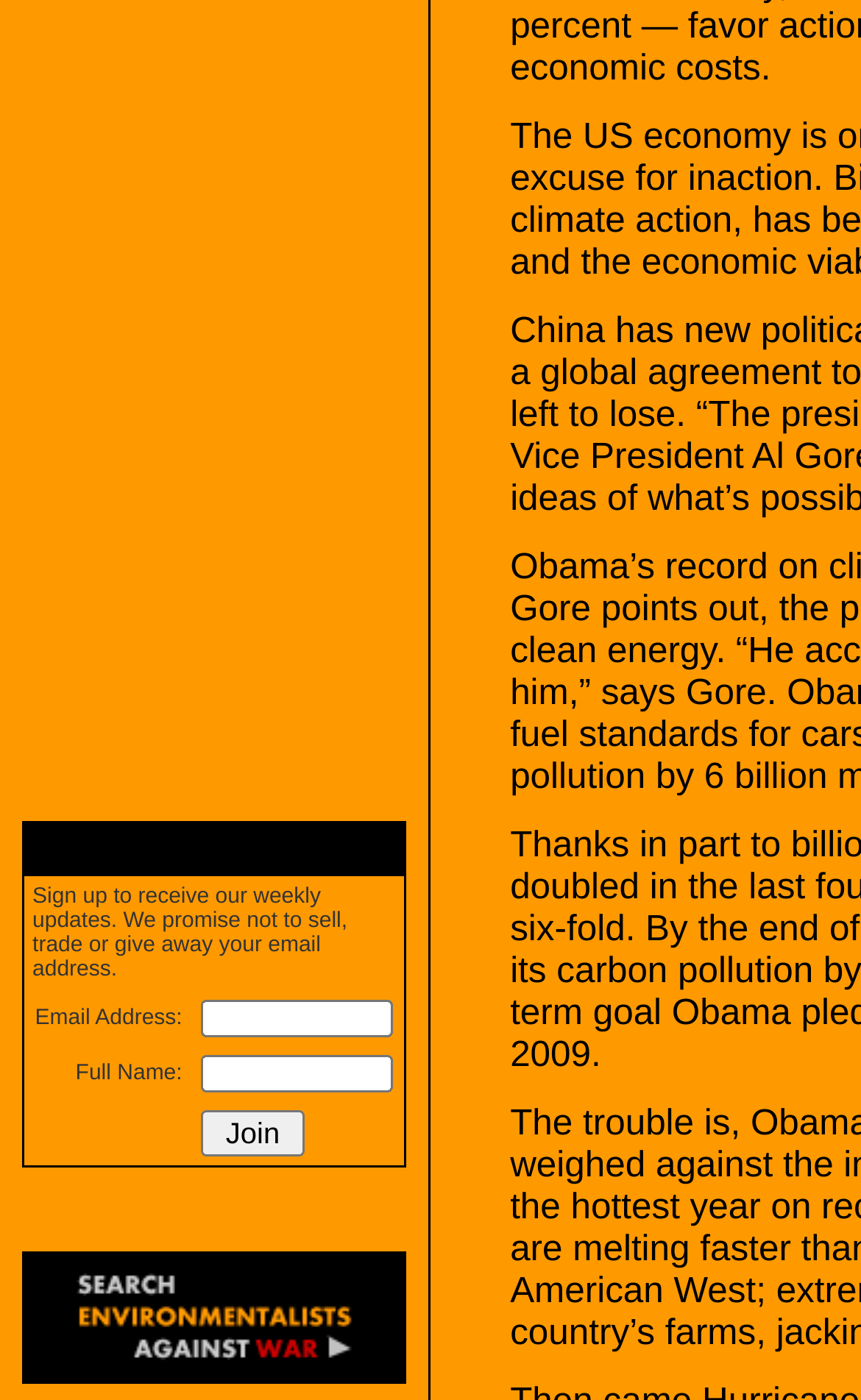What is the purpose of the 'Stay Connected' section?
Kindly give a detailed and elaborate answer to the question.

The 'Stay Connected' section is a form that allows users to sign up to receive weekly updates from the website. The form includes fields for email address and full name, and a 'Join' button to submit the information.